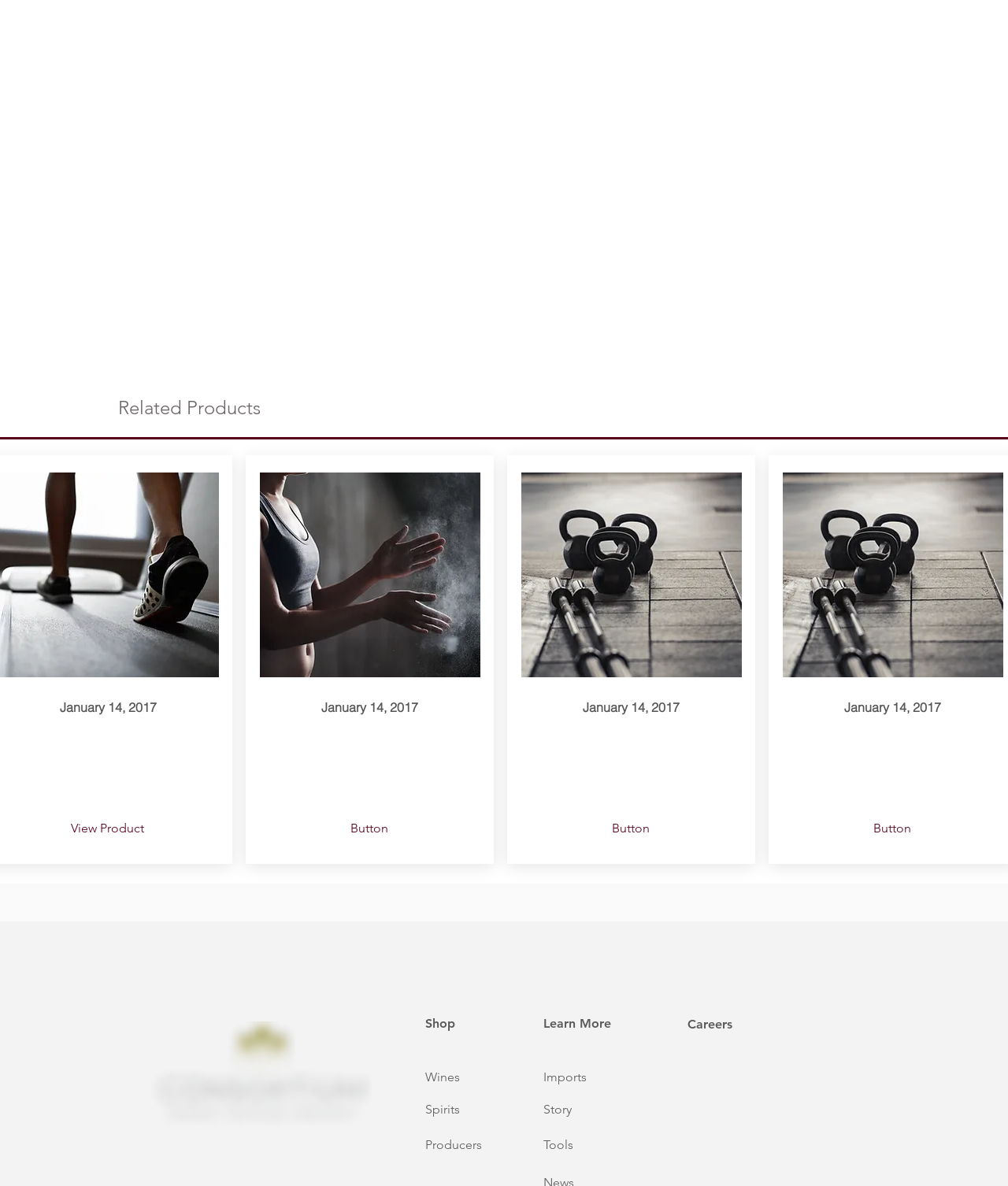Using the provided element description "Plant Accessories", determine the bounding box coordinates of the UI element.

None